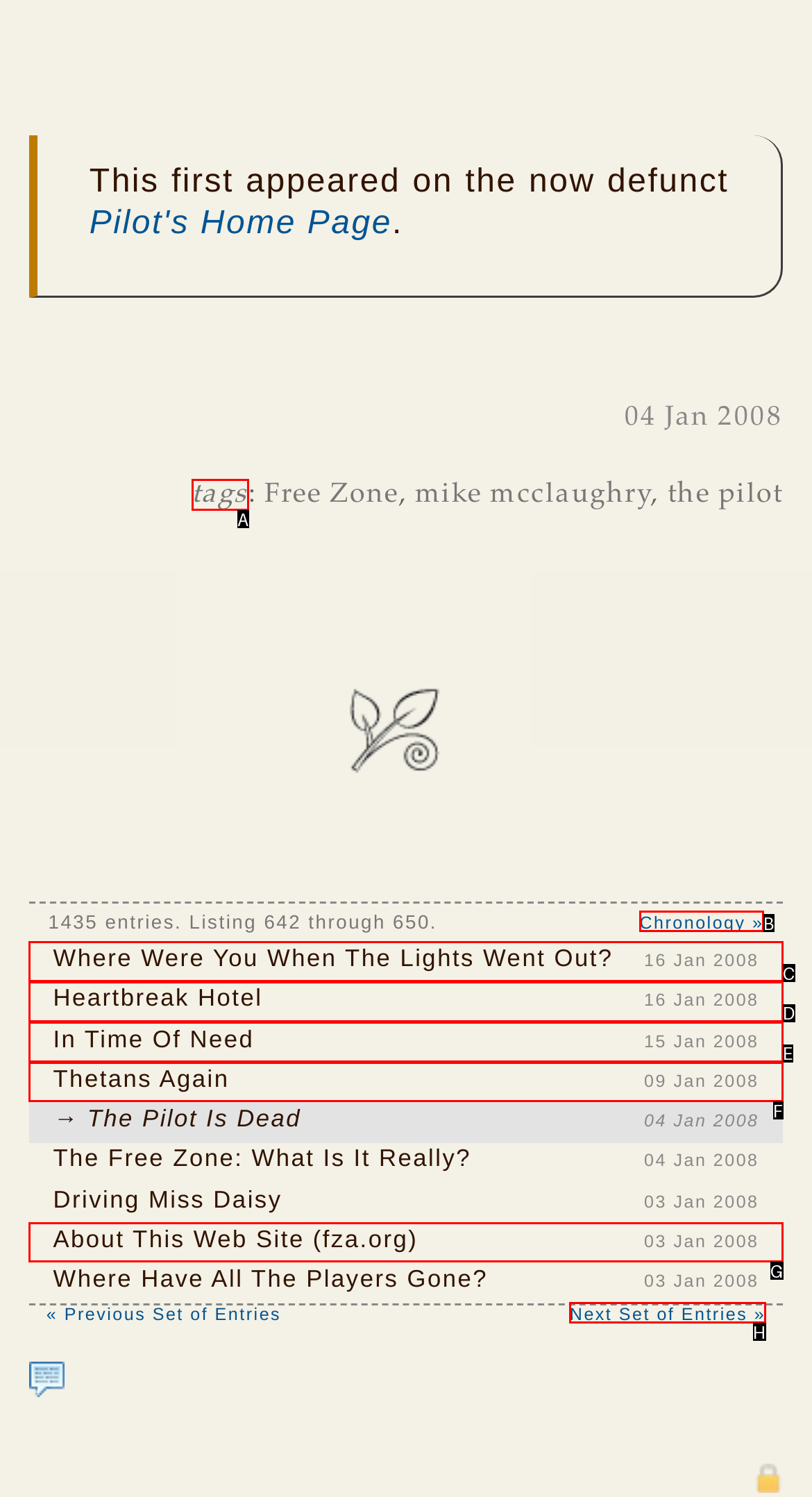Select the letter of the UI element that matches this task: View tags
Provide the answer as the letter of the correct choice.

A